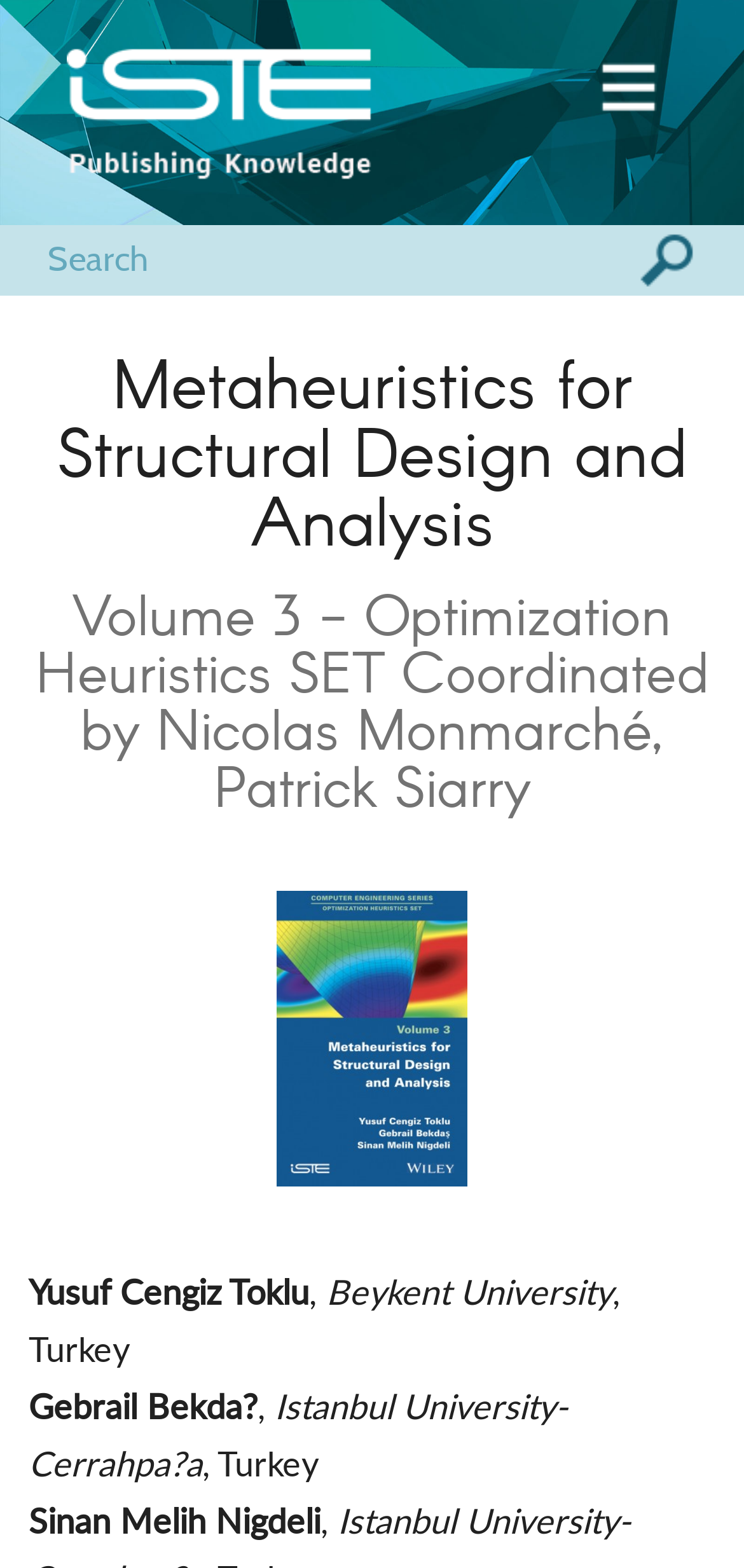What is the purpose of the button on the top right?
Provide a thorough and detailed answer to the question.

I found a button element located at the top right of the page, next to a textbox with the label 'Search'. This suggests that the button is used to submit a search query.